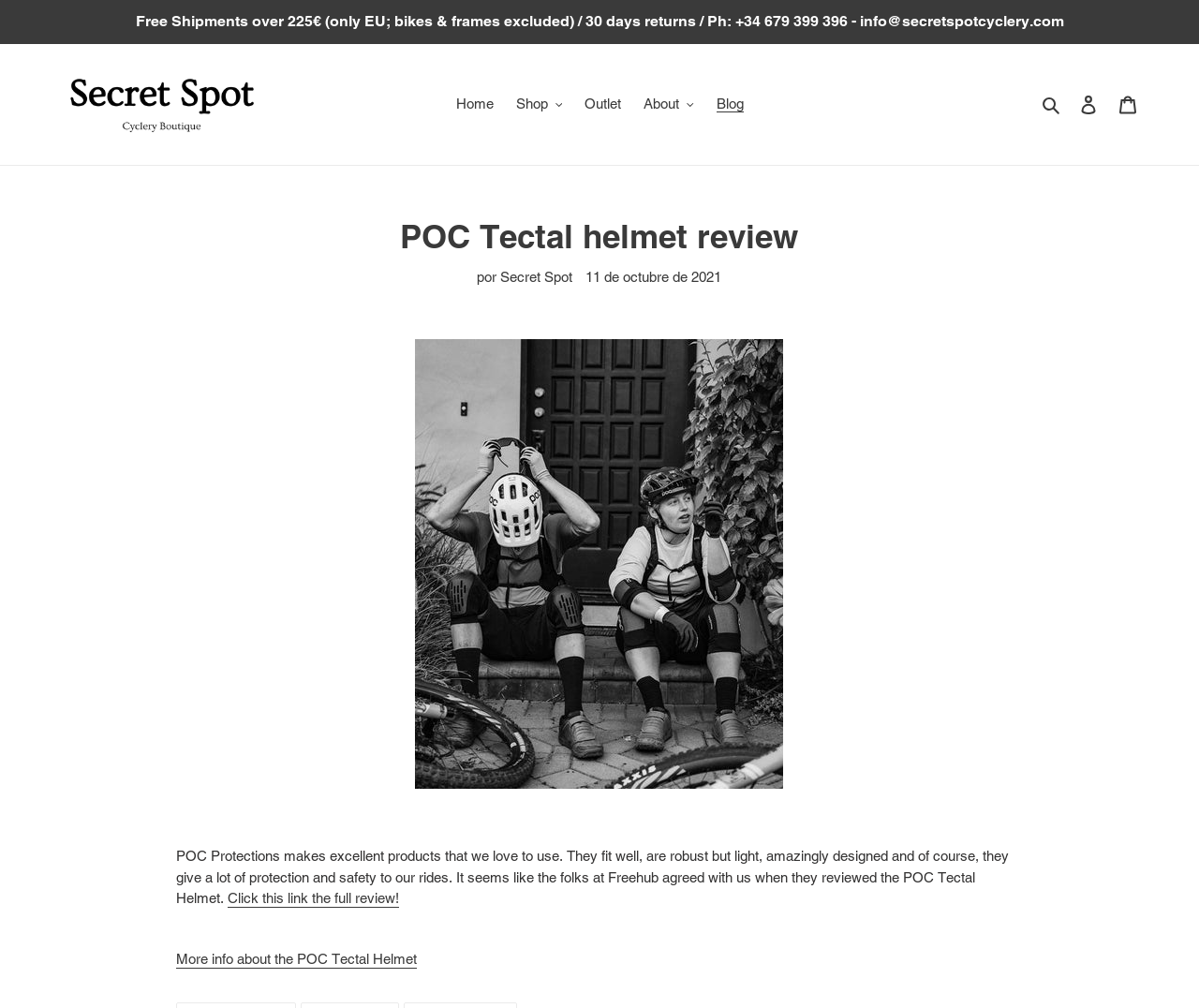How many days do customers have to return their products?
Answer the question in a detailed and comprehensive manner.

The answer can be found in the top section of the webpage, where it says '30 days returns'. This indicates that customers have 30 days to return their products.